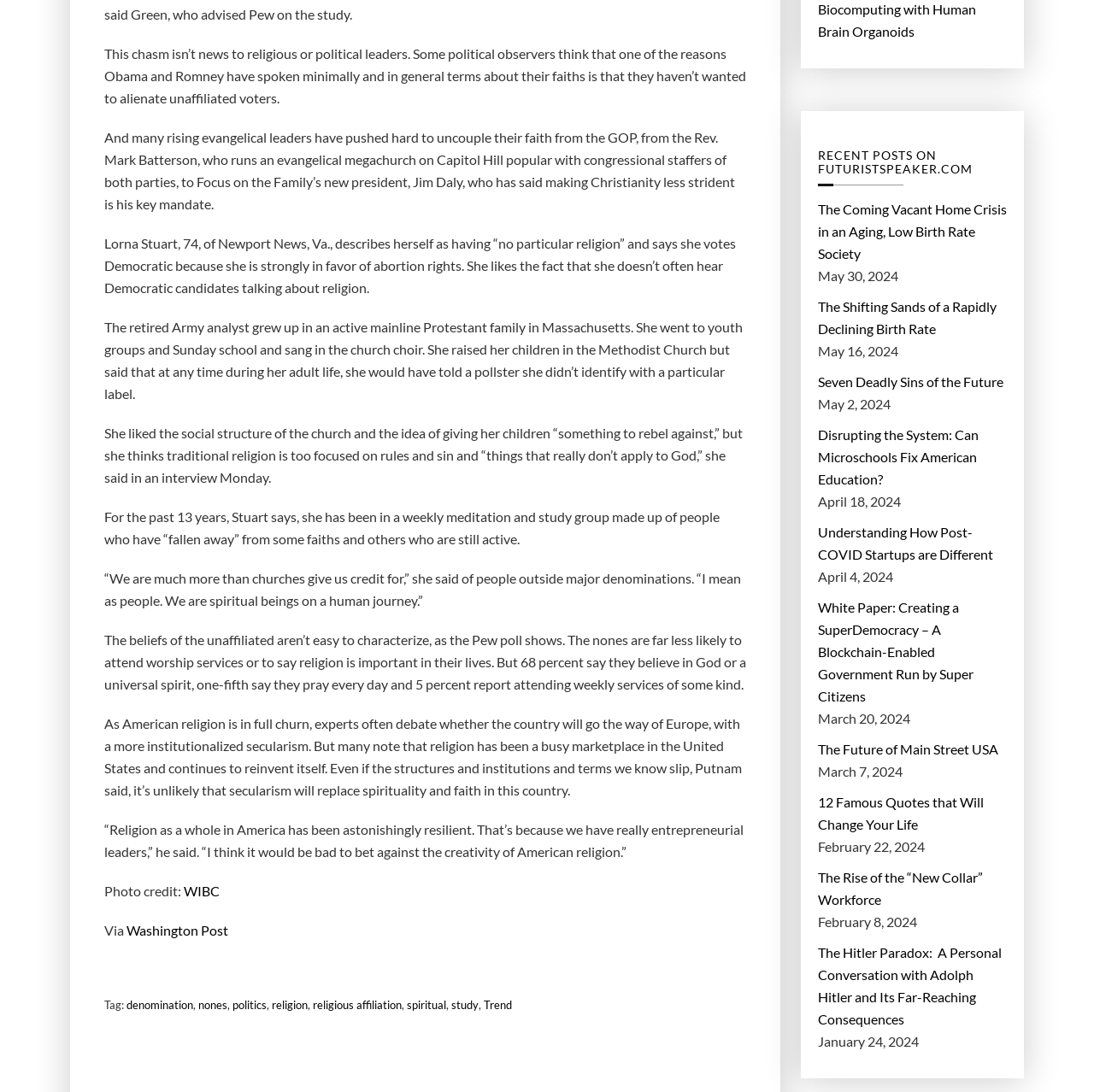Determine the bounding box coordinates of the clickable area required to perform the following instruction: "Click the link to read about the coming vacant home crisis". The coordinates should be represented as four float numbers between 0 and 1: [left, top, right, bottom].

[0.748, 0.182, 0.92, 0.243]